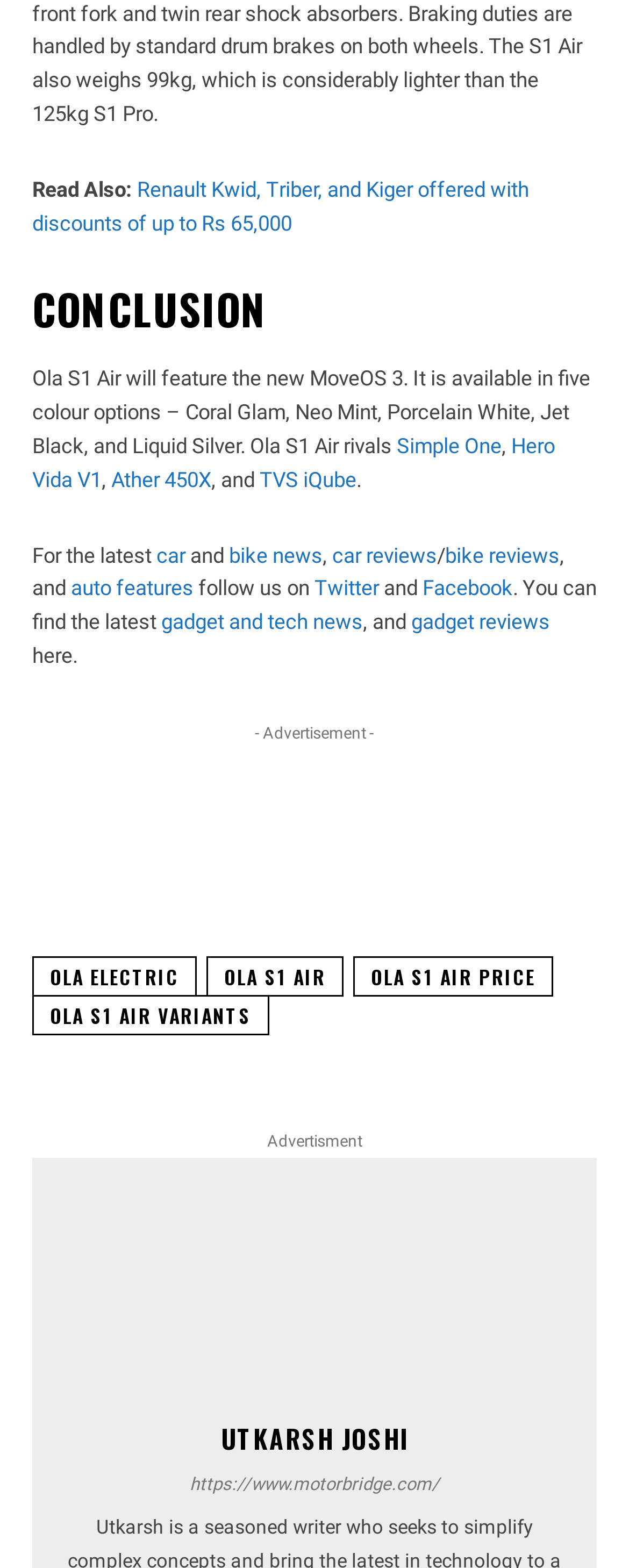What is the name of the author of the article?
We need a detailed and exhaustive answer to the question. Please elaborate.

The author's name is mentioned as Utkarsh Joshi, with a link to their profile and an image of them.